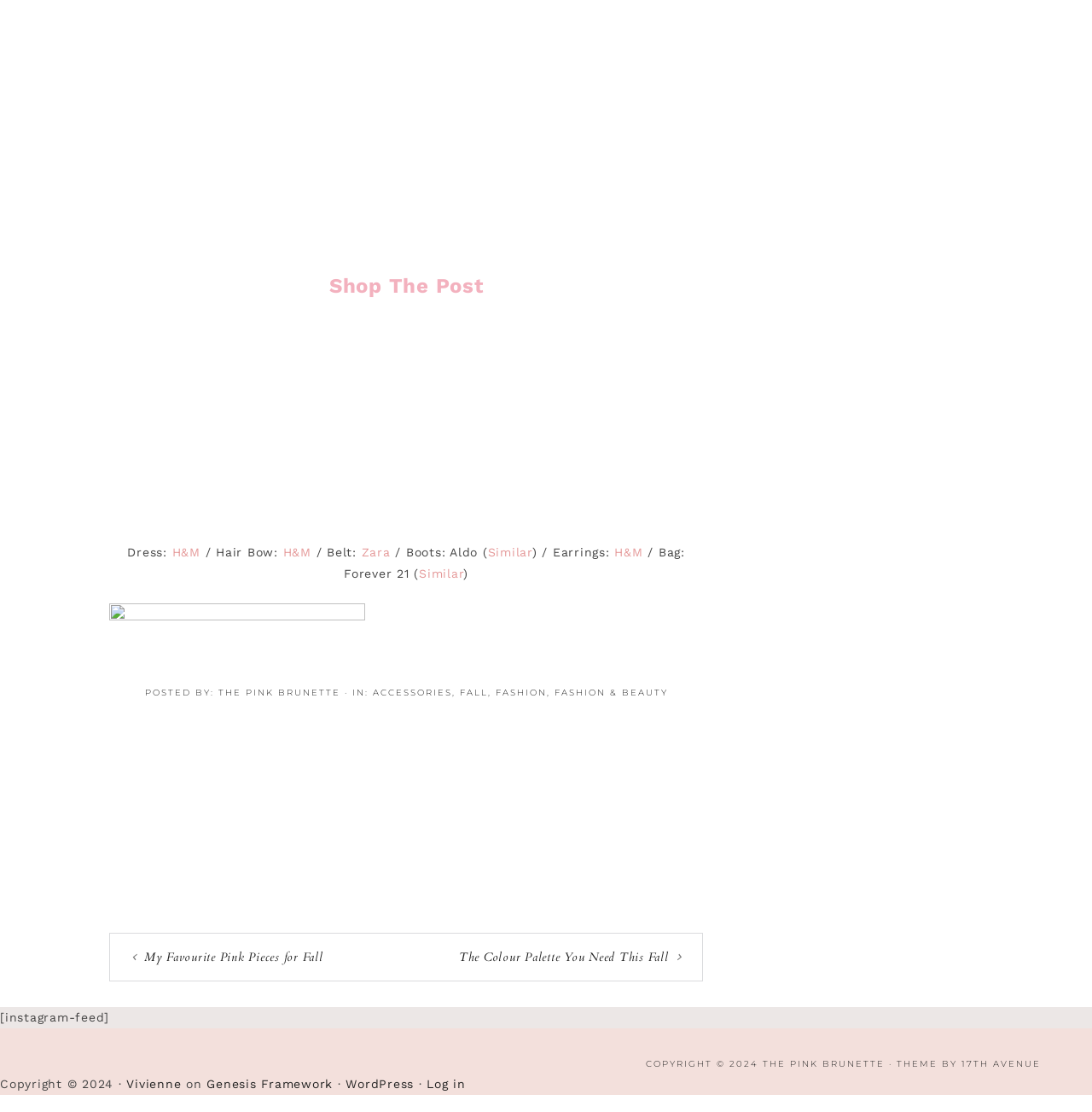Find the bounding box coordinates of the area that needs to be clicked in order to achieve the following instruction: "View 'The Colour Palette You Need This Fall'". The coordinates should be specified as four float numbers between 0 and 1, i.e., [left, top, right, bottom].

[0.42, 0.853, 0.612, 0.868]